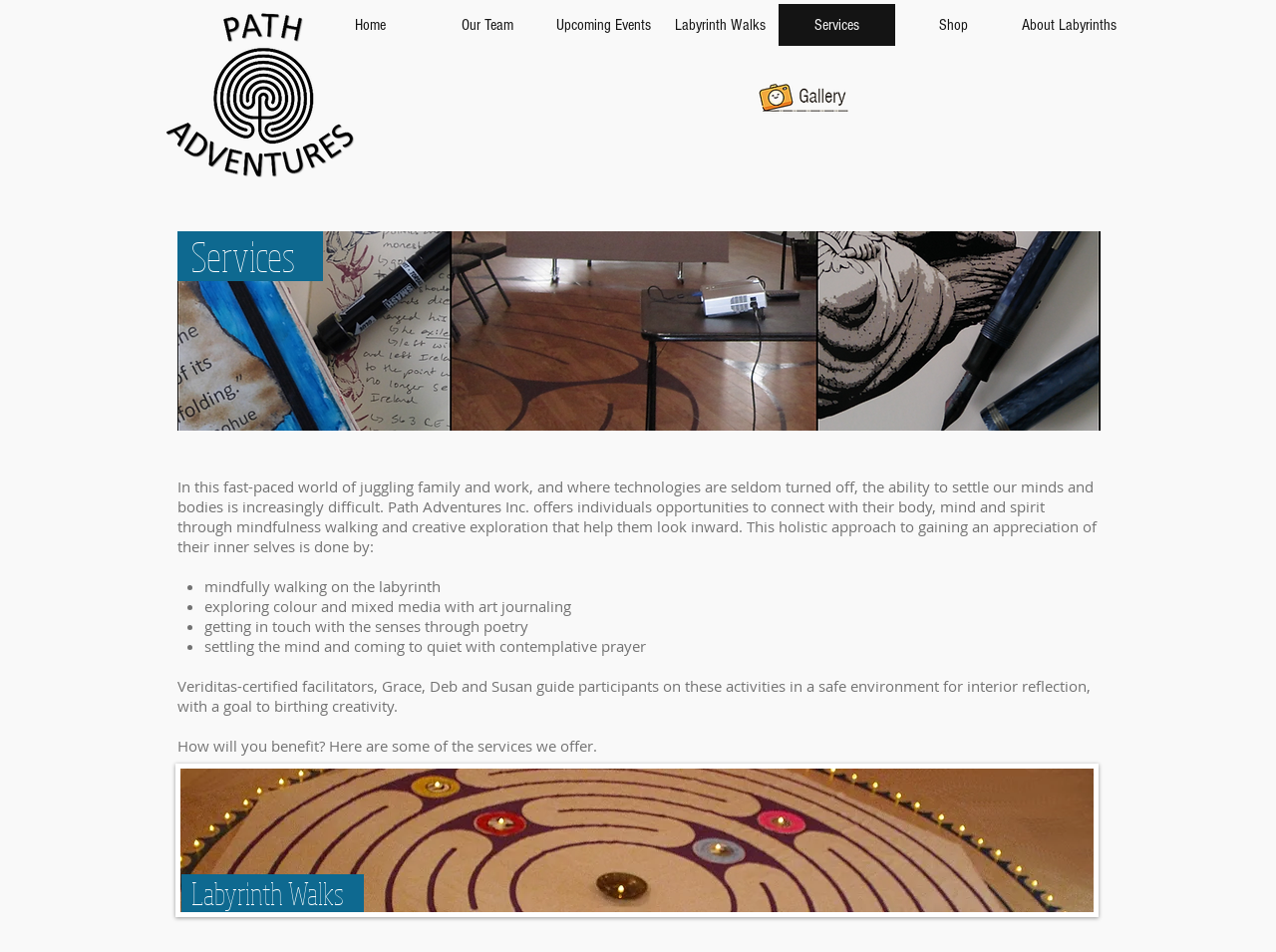Using the provided element description: "Services", determine the bounding box coordinates of the corresponding UI element in the screenshot.

[0.61, 0.004, 0.702, 0.048]